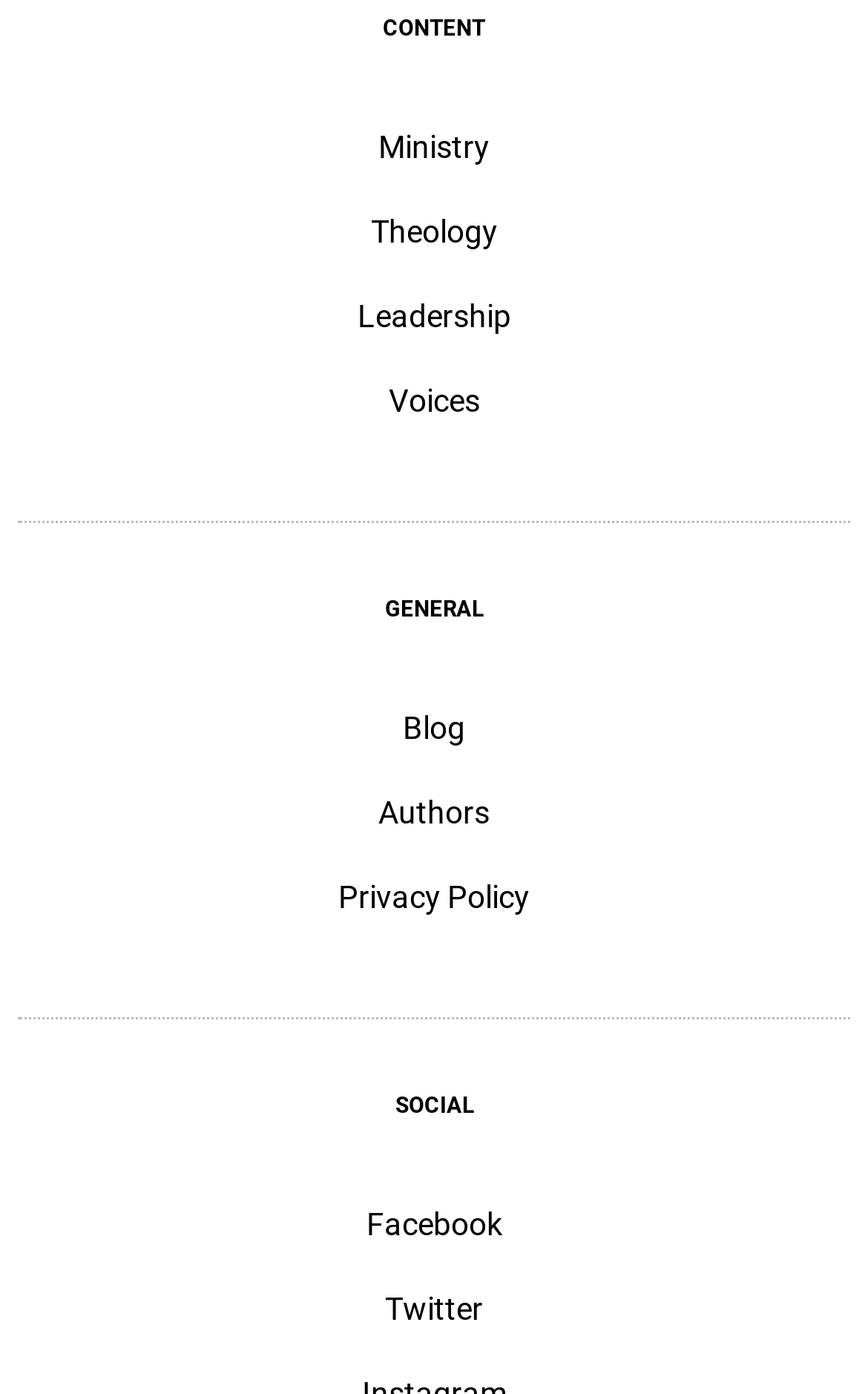Identify the bounding box coordinates of the section that should be clicked to achieve the task described: "explore the Theology section".

[0.427, 0.153, 0.573, 0.178]